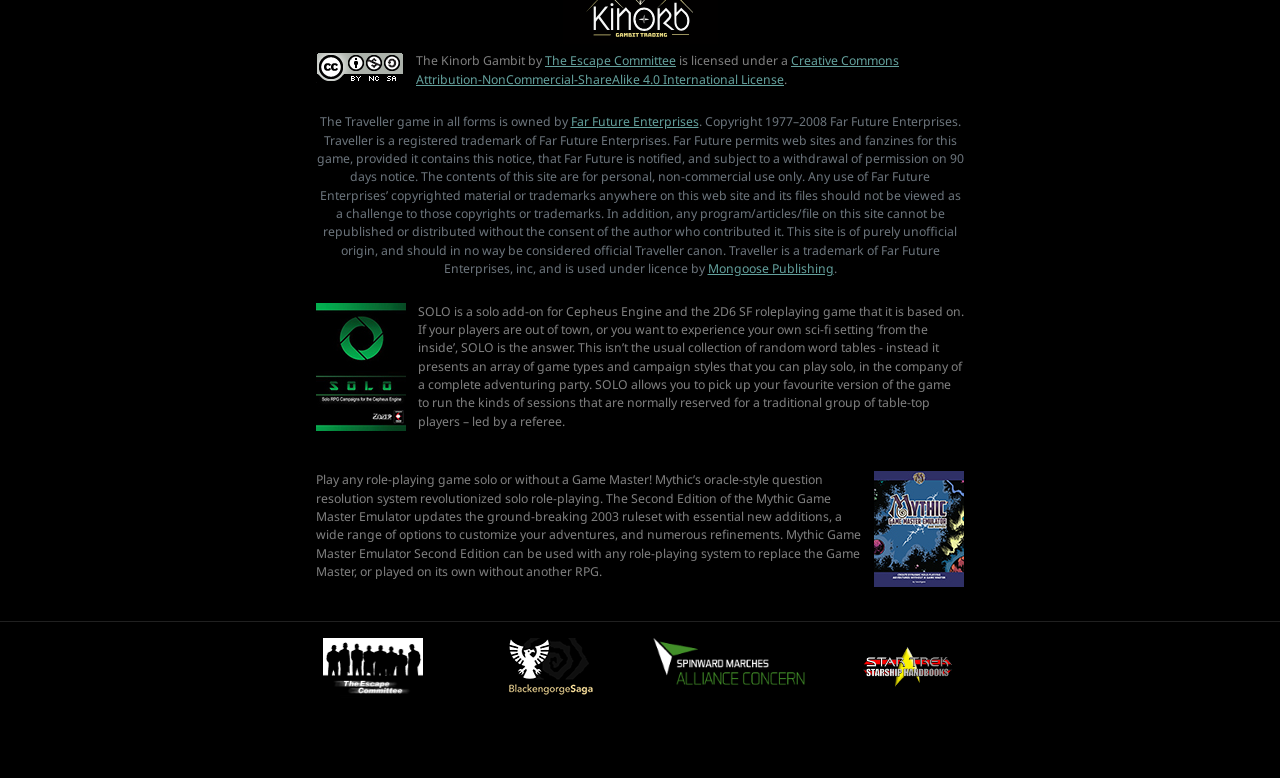Who owns the Traveller game in all forms?
Refer to the image and provide a one-word or short phrase answer.

Far Future Enterprises